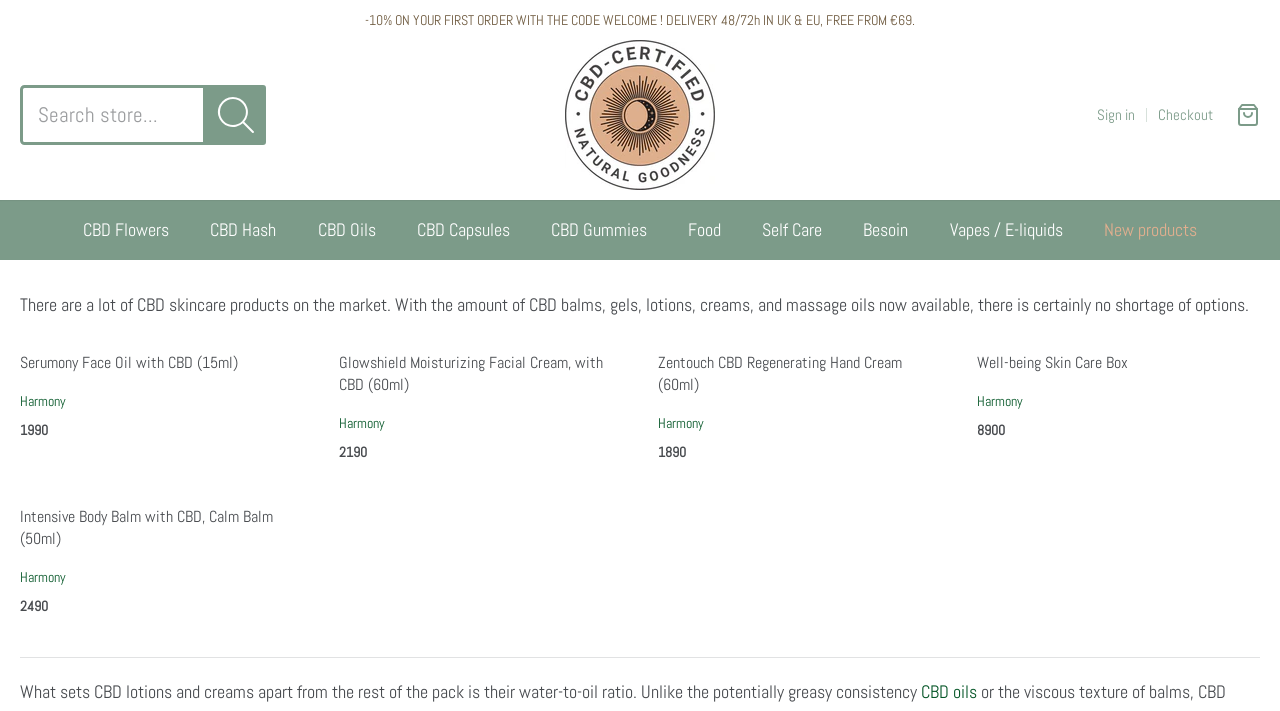Identify the bounding box coordinates for the region of the element that should be clicked to carry out the instruction: "Search for products". The bounding box coordinates should be four float numbers between 0 and 1, i.e., [left, top, right, bottom].

[0.016, 0.119, 0.306, 0.204]